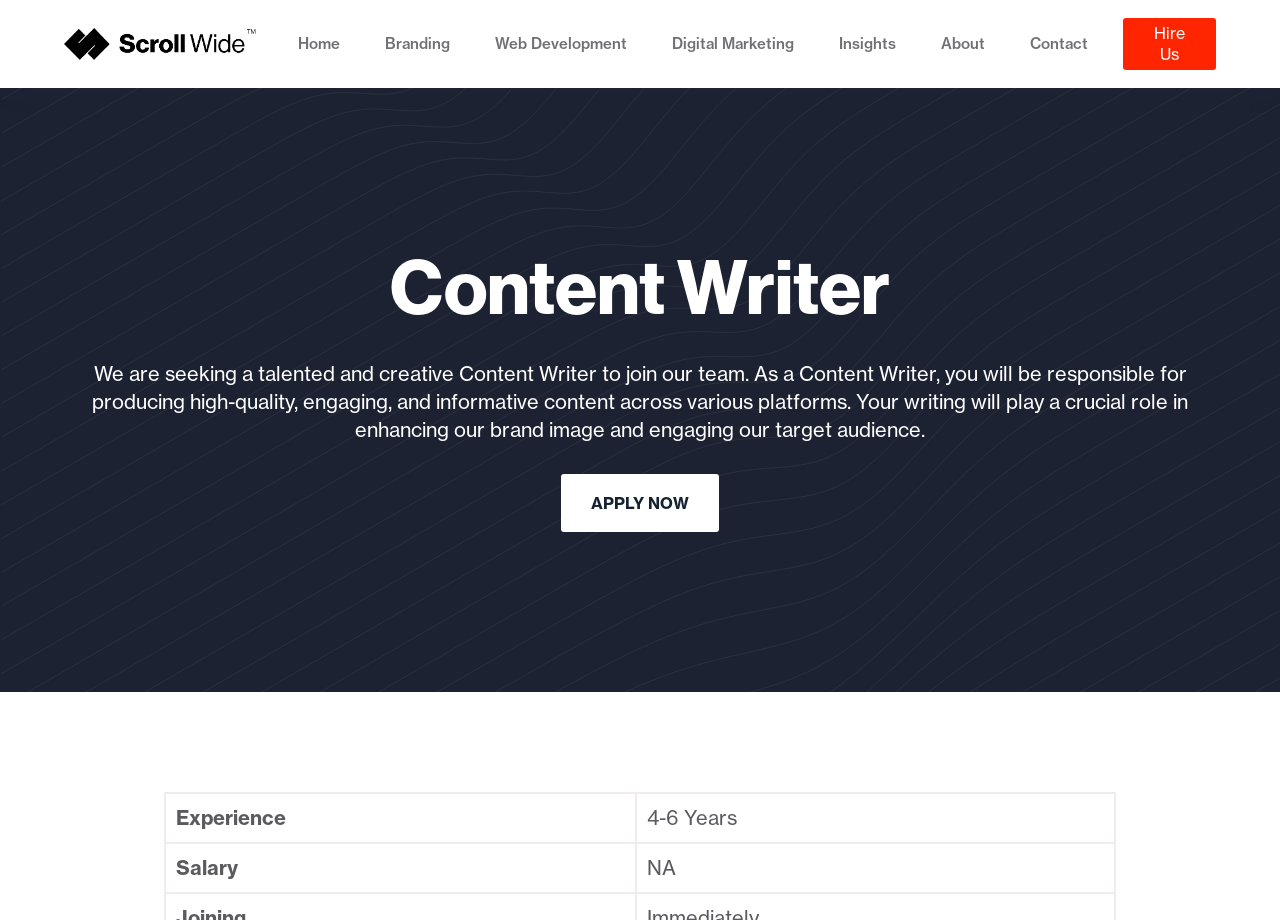Locate the bounding box coordinates of the element that needs to be clicked to carry out the instruction: "Learn more about 'Social Media Marketing'". The coordinates should be given as four float numbers ranging from 0 to 1, i.e., [left, top, right, bottom].

[0.792, 0.973, 0.929, 0.995]